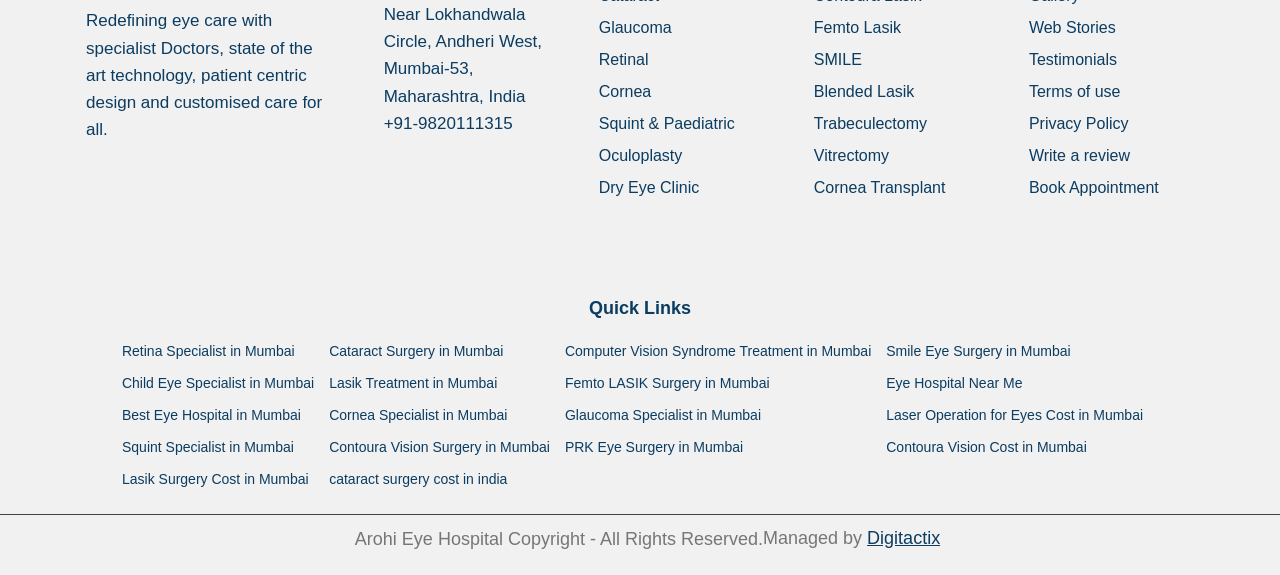Please locate the bounding box coordinates for the element that should be clicked to achieve the following instruction: "Visit the Testimonials page". Ensure the coordinates are given as four float numbers between 0 and 1, i.e., [left, top, right, bottom].

[0.804, 0.088, 0.873, 0.118]